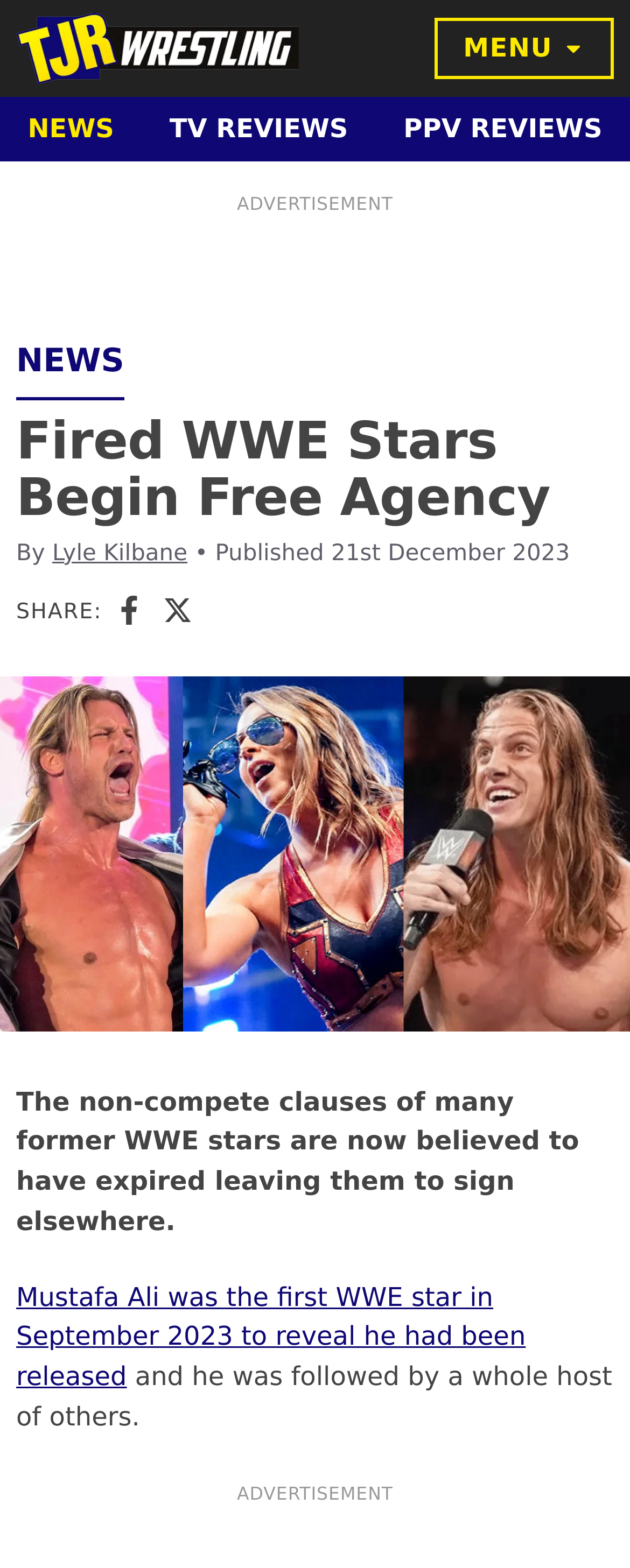Offer a meticulous description of the webpage's structure and content.

The webpage is about WWE stars who were fired by the company in September and have now entered free agency. At the top left, there is a logo of TJR Wrestling, accompanied by a link to the website. Next to it, there is a button to toggle the menu, which is currently not expanded. 

Below the top section, there are three links: "NEWS", "TV REVIEWS", and "PPV REVIEWS", which are evenly spaced across the top of the page. 

The main content of the webpage is a news article with the title "Fired WWE Stars Begin Free Agency" in a large font. Below the title, there is a byline indicating the author, Lyle Kilbane, and the publication date, December 21st, 2023. 

To the right of the byline, there is a "SHARE:" section with links to Facebook and X, each accompanied by an icon. 

Below the title and byline section, there is a large image of Dolph Ziggler, Emma, Matt Riddle, and other WWE stars. 

The article text begins below the image, stating that the non-compete clauses of many former WWE stars have expired, allowing them to sign with other companies. The text continues, mentioning that Mustafa Ali was the first WWE star to reveal he had been released in September 2023, followed by many others.